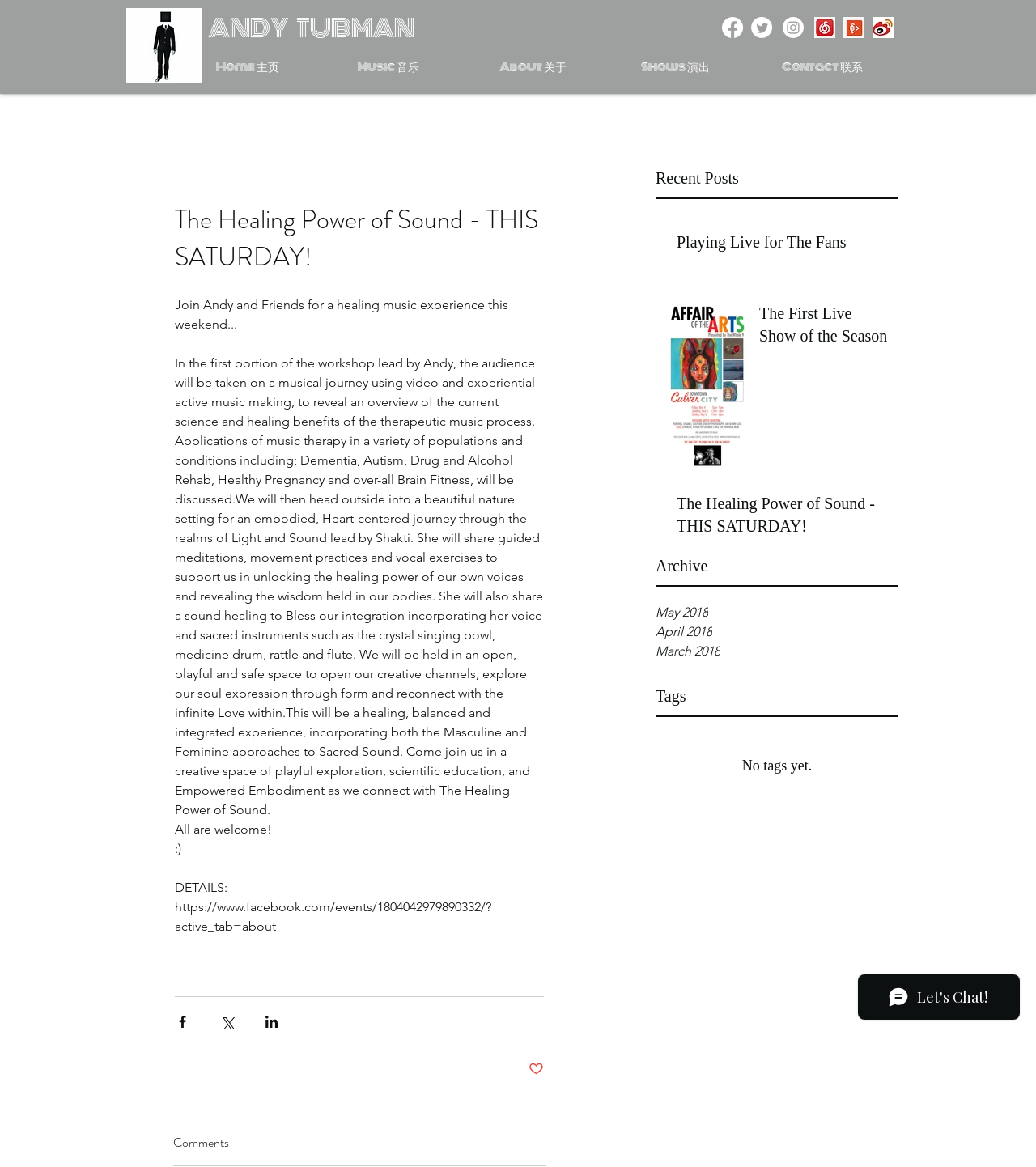Can you provide the bounding box coordinates for the element that should be clicked to implement the instruction: "Read the recent post 'Playing Live for The Fans'"?

[0.653, 0.198, 0.858, 0.223]